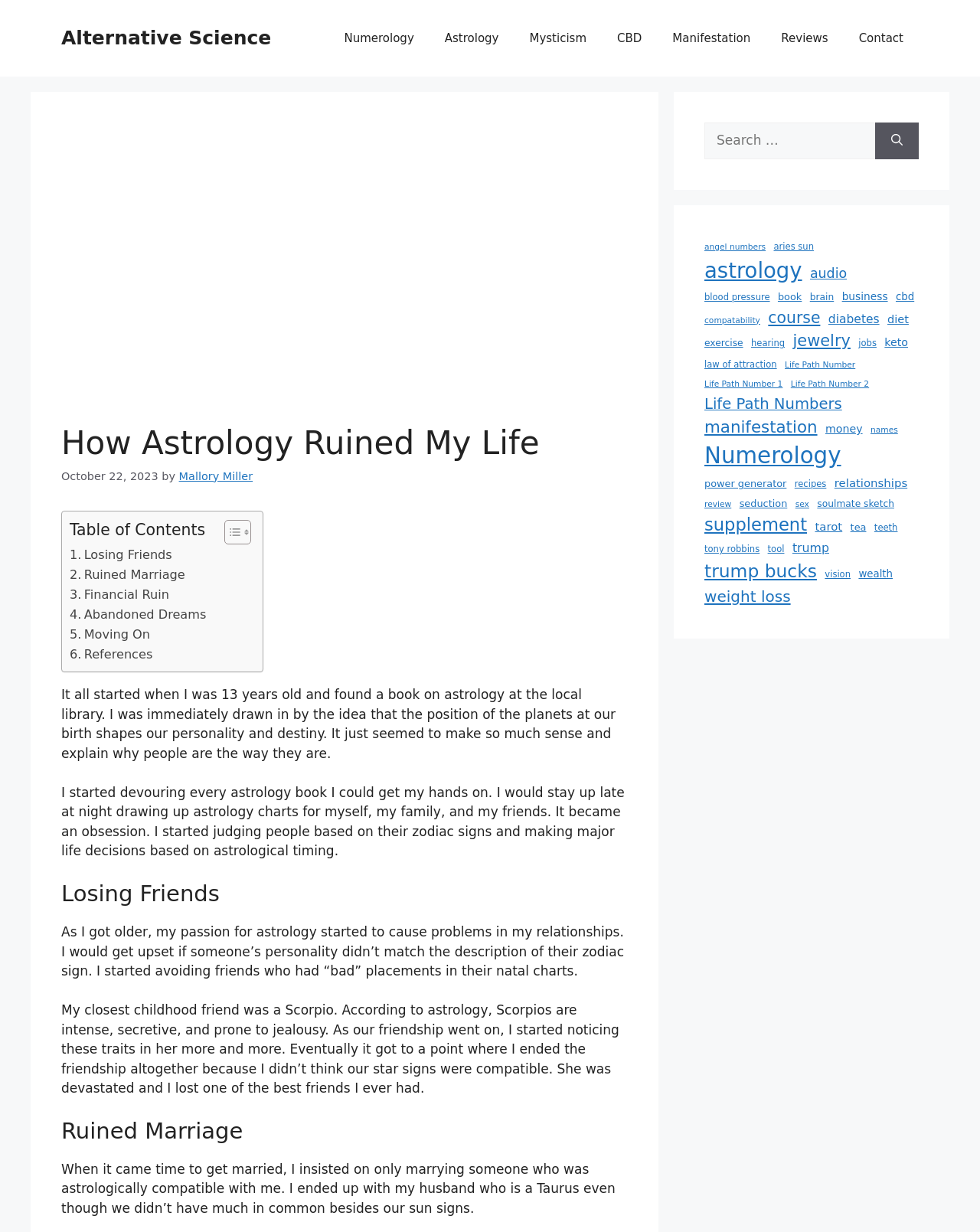How many links are there in the 'Primary' navigation?
By examining the image, provide a one-word or phrase answer.

7